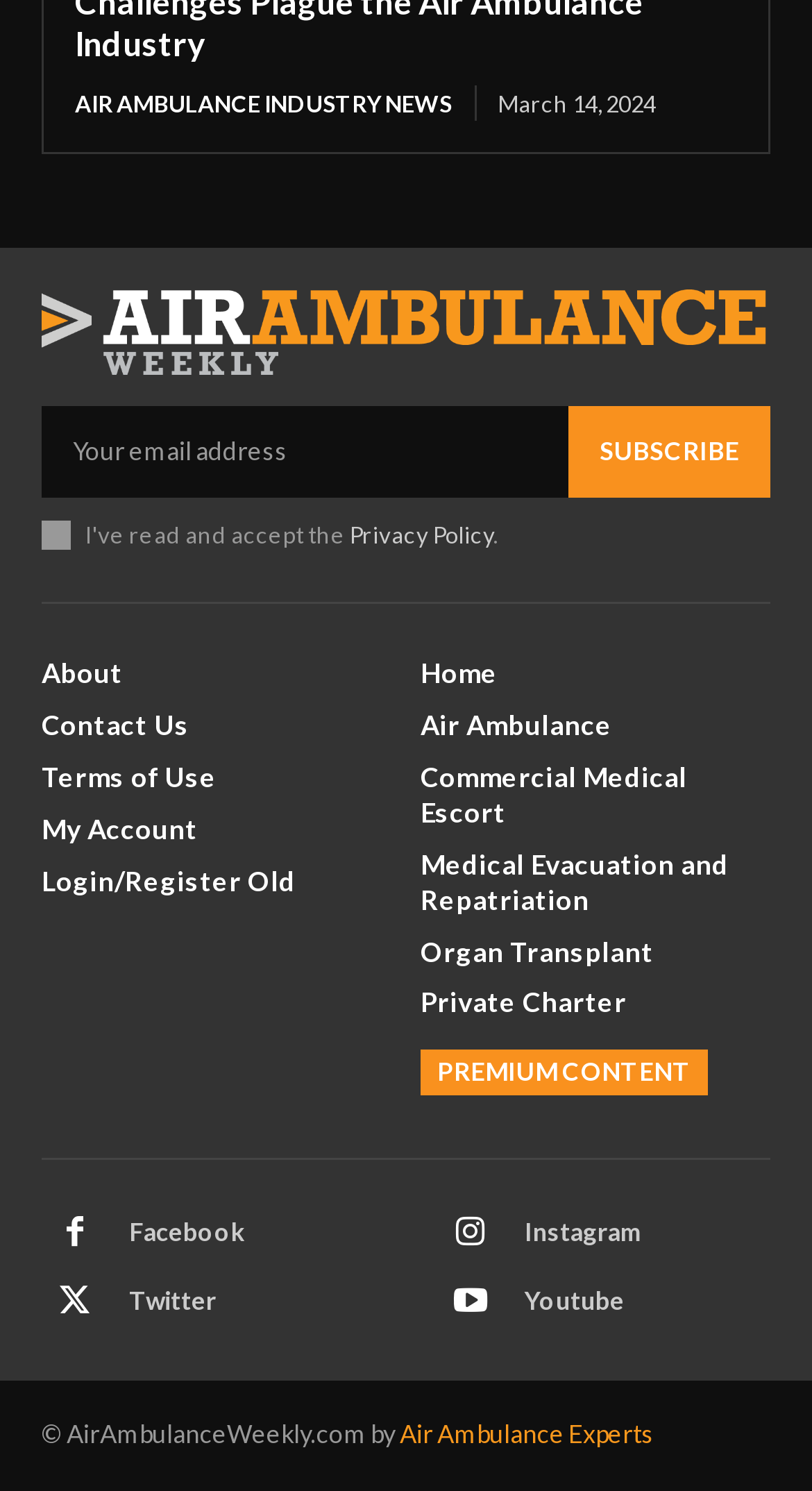Find the bounding box of the web element that fits this description: "Youtube".

[0.646, 0.862, 0.769, 0.885]